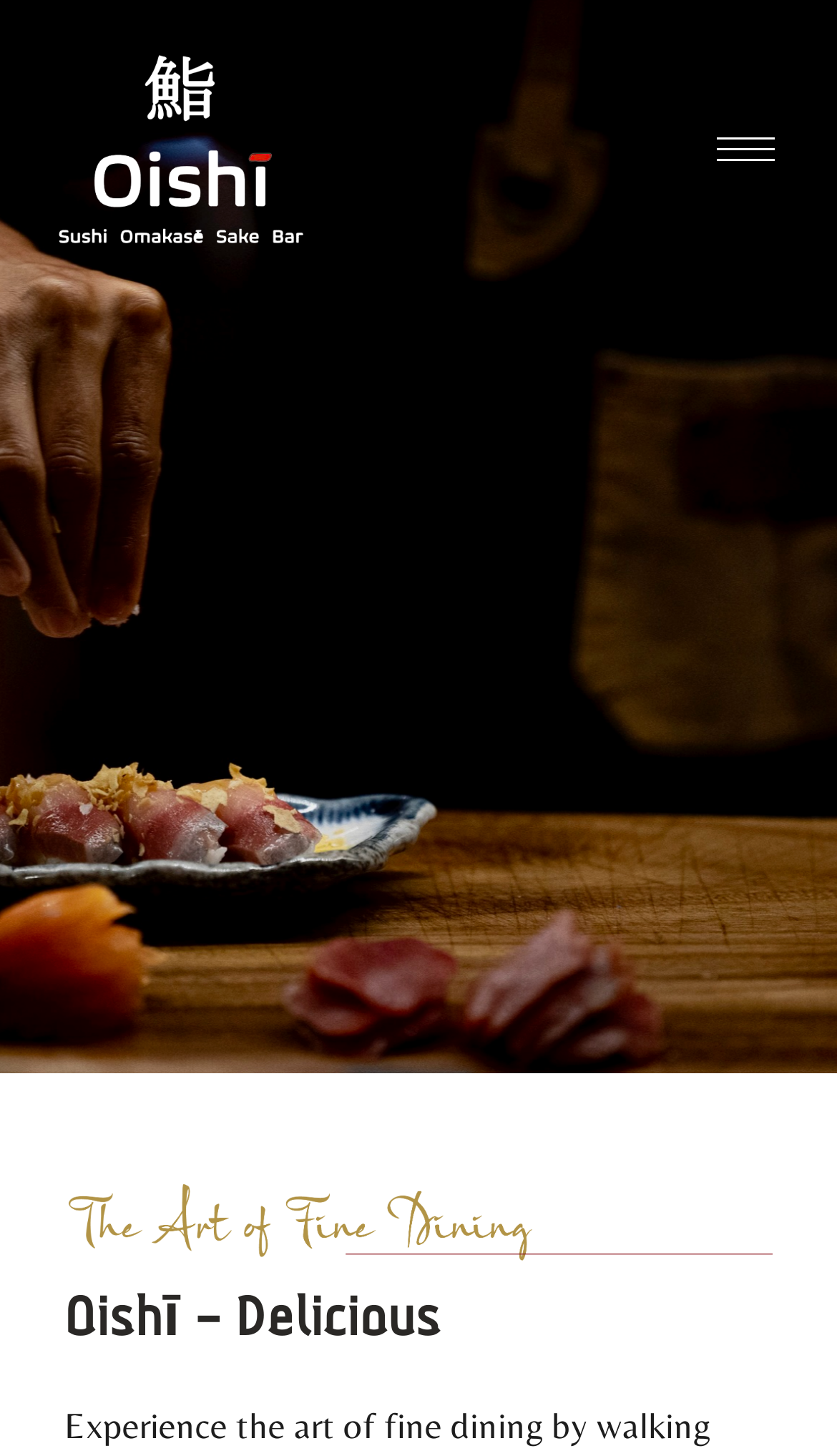What is the theme of the restaurant?
Ensure your answer is thorough and detailed.

The presence of 'Sushi Omakase' in the root element and the image description suggests that the restaurant has a Japanese theme.